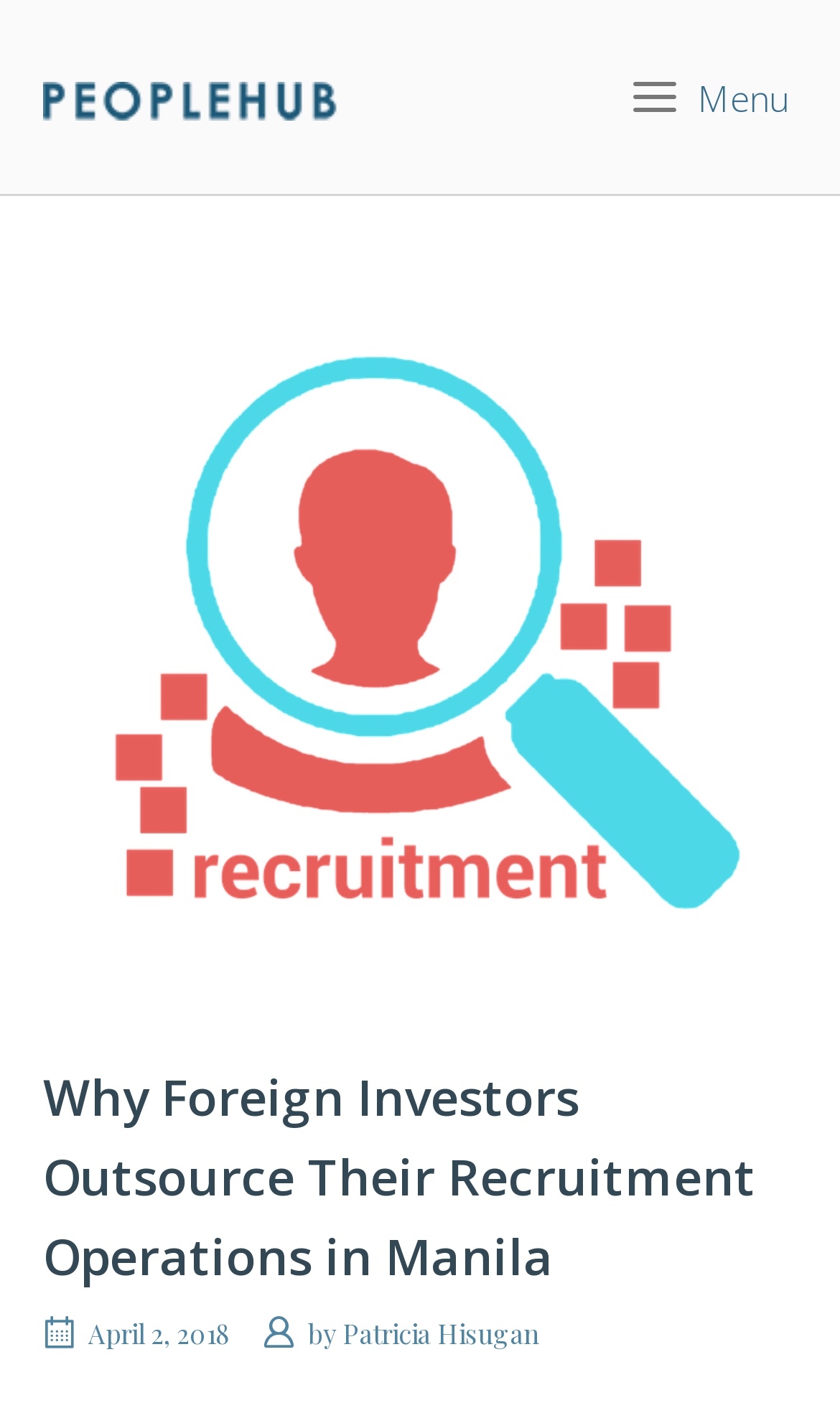Extract the main heading text from the webpage.

Why Foreign Investors Outsource Their Recruitment Operations in Manila